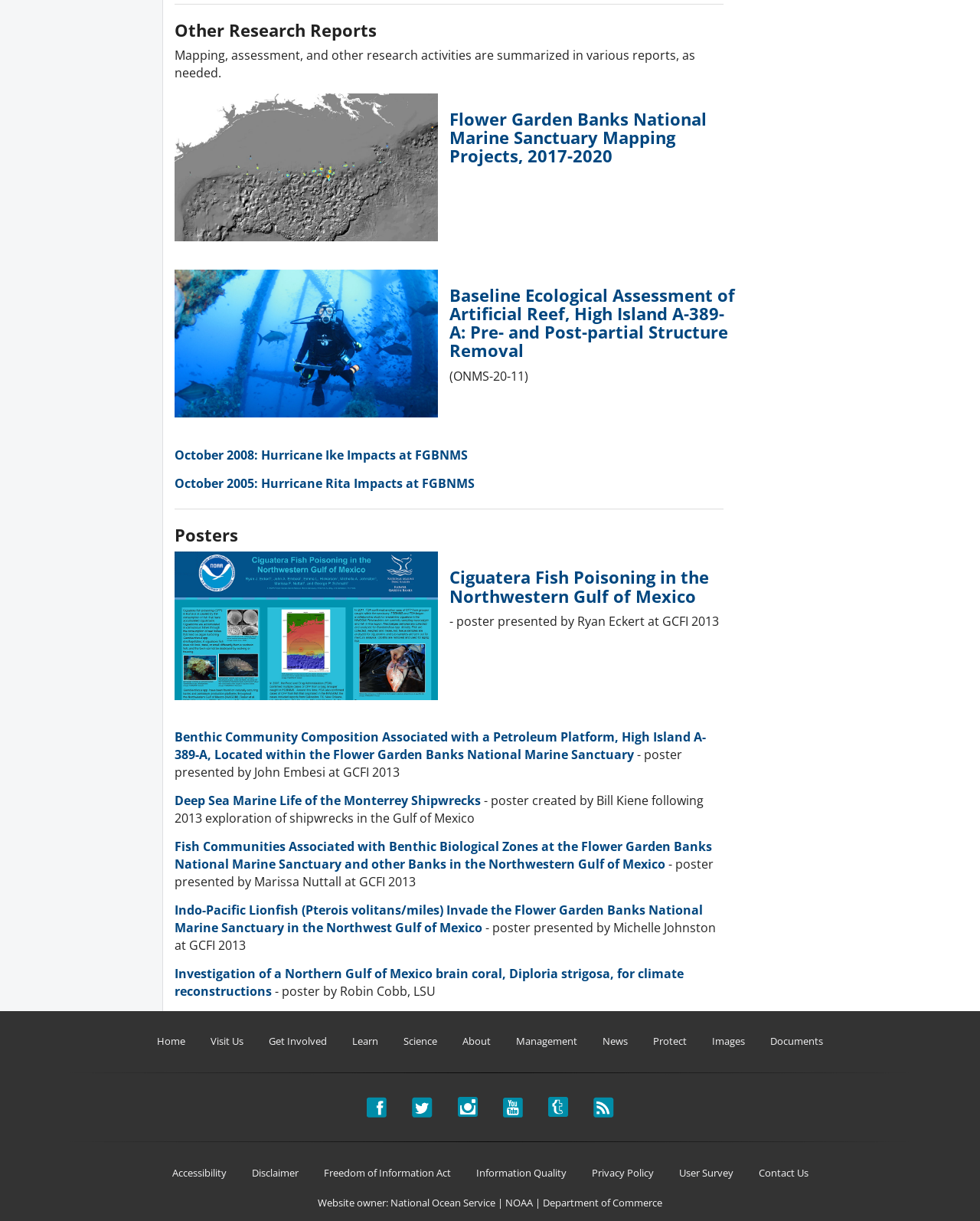What is the name of the national marine sanctuary?
Give a detailed and exhaustive answer to the question.

I found the name of the national marine sanctuary by looking at the headings and links on the webpage. The name is mentioned in several places, including the heading 'Flower Garden Banks National Marine Sanctuary Mapping Projects, 2017-2020'.